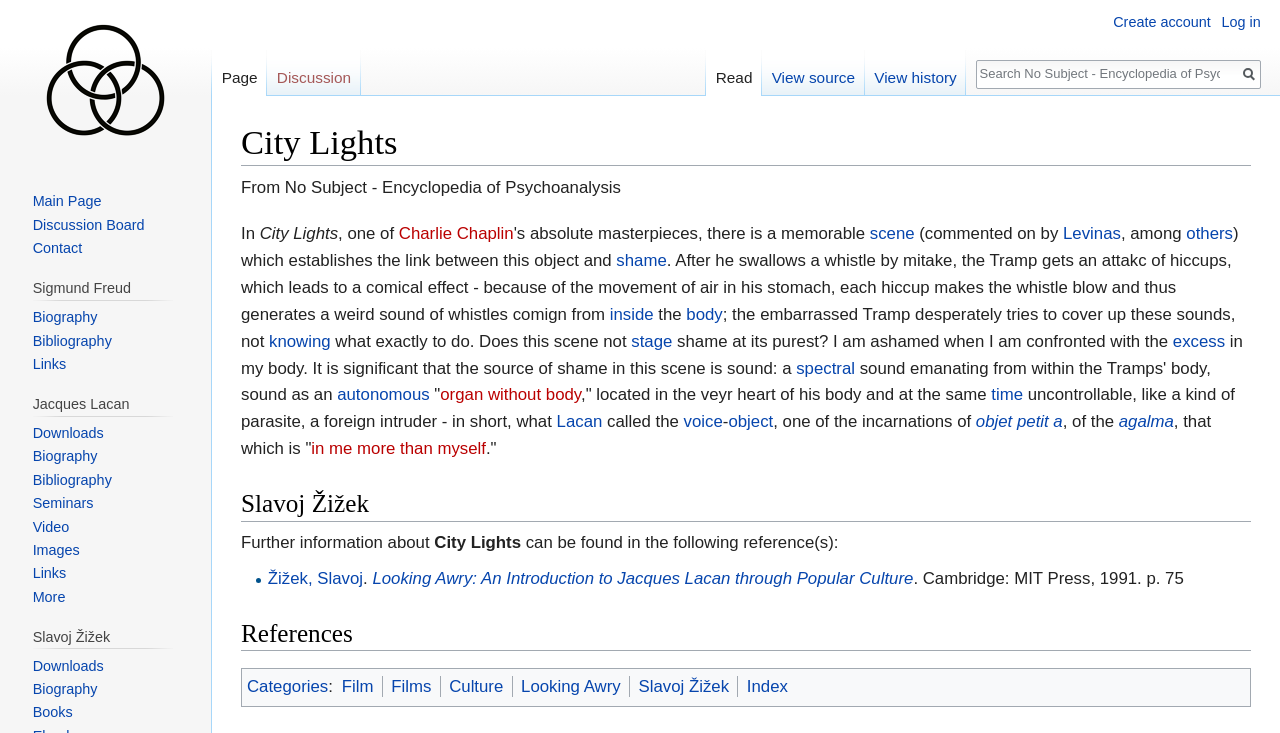Determine the coordinates of the bounding box for the clickable area needed to execute this instruction: "Click on the navigation link".

[0.242, 0.274, 0.302, 0.3]